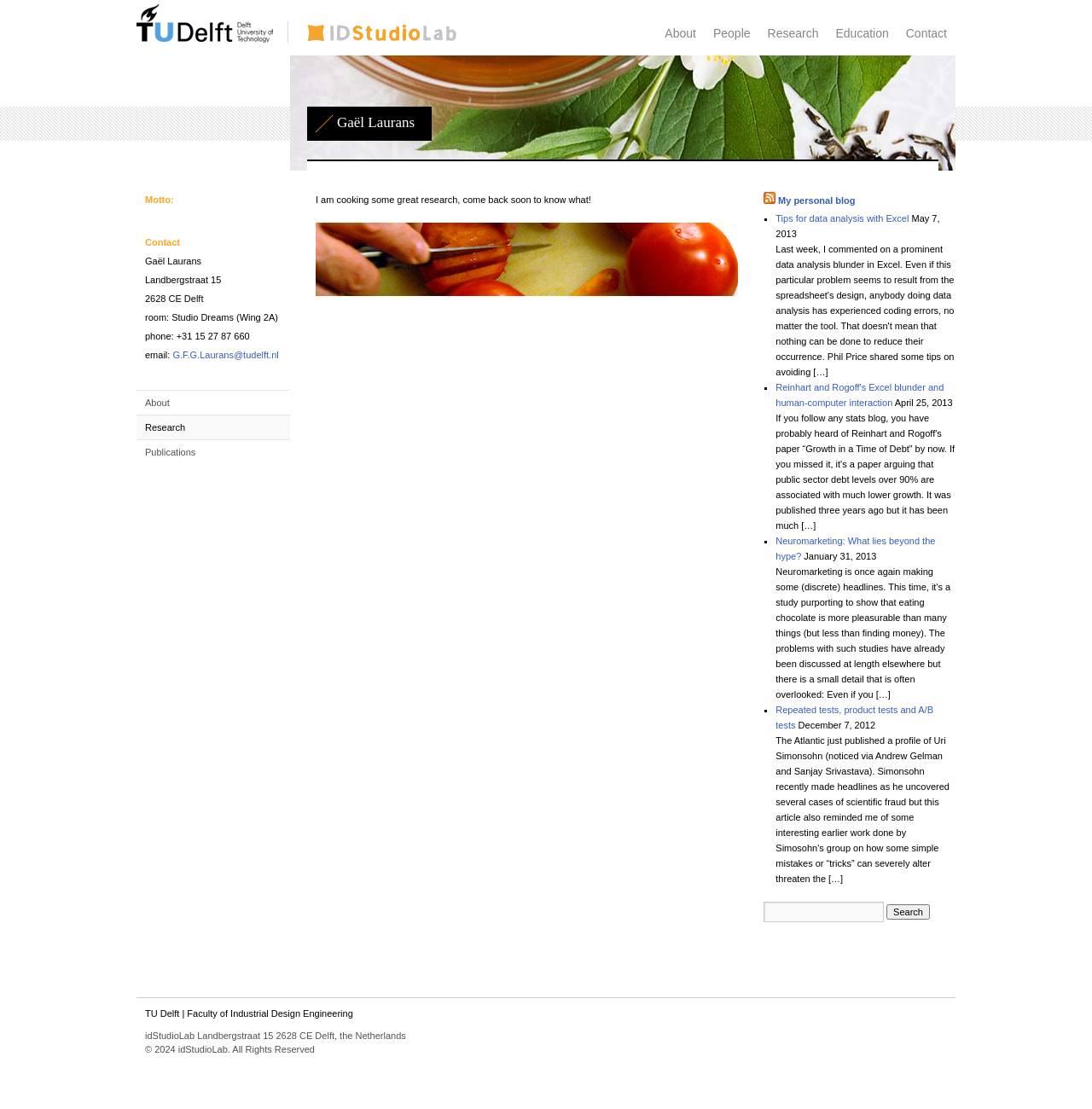Using details from the image, please answer the following question comprehensively:
What is the name of the researcher?

I found the name 'Gaël Laurans' in the heading element with bounding box coordinates [0.309, 0.104, 0.38, 0.117], which suggests that it is the name of the researcher.